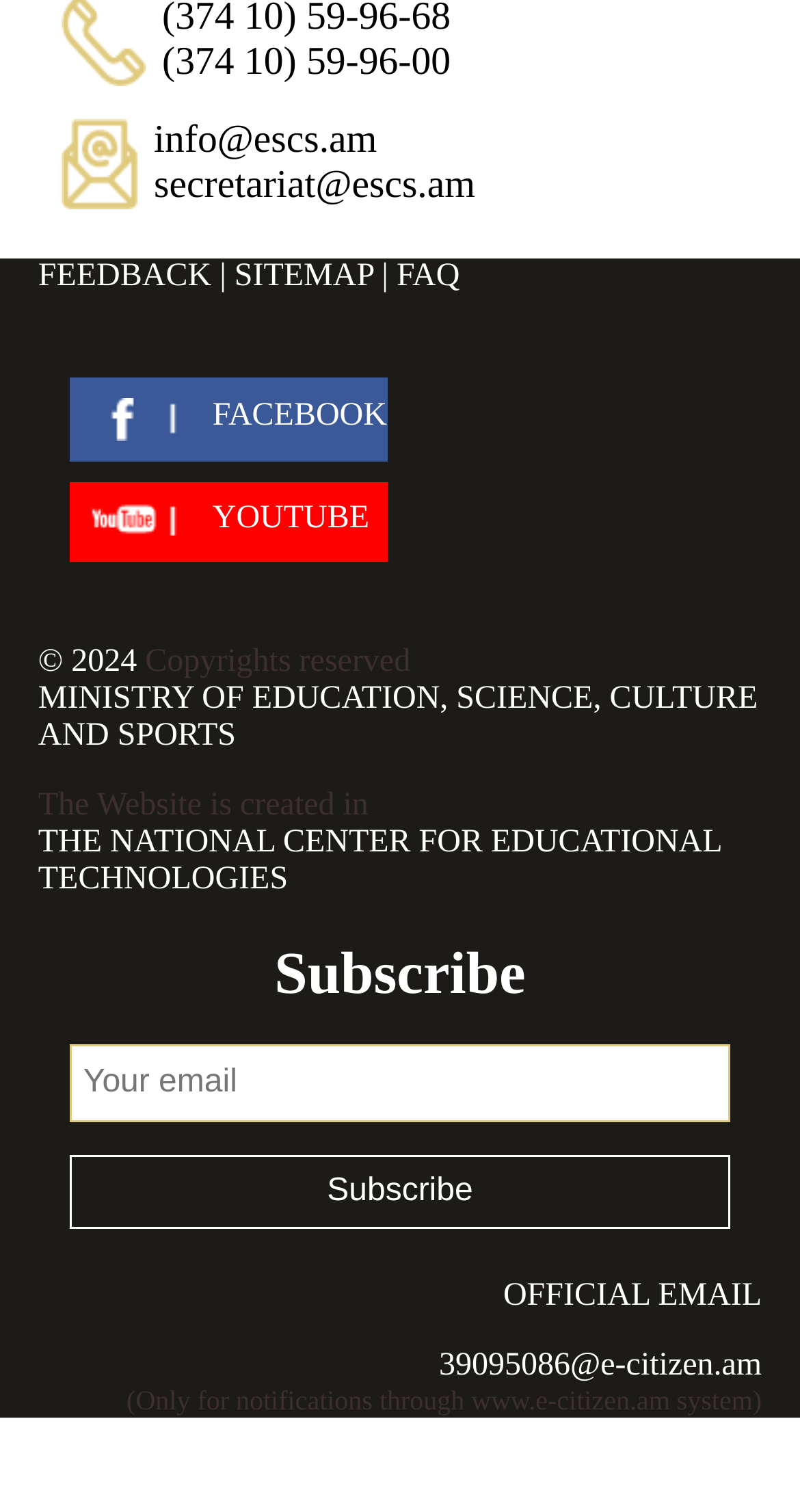Please locate the bounding box coordinates for the element that should be clicked to achieve the following instruction: "Check the SITEMAP". Ensure the coordinates are given as four float numbers between 0 and 1, i.e., [left, top, right, bottom].

[0.293, 0.171, 0.467, 0.195]